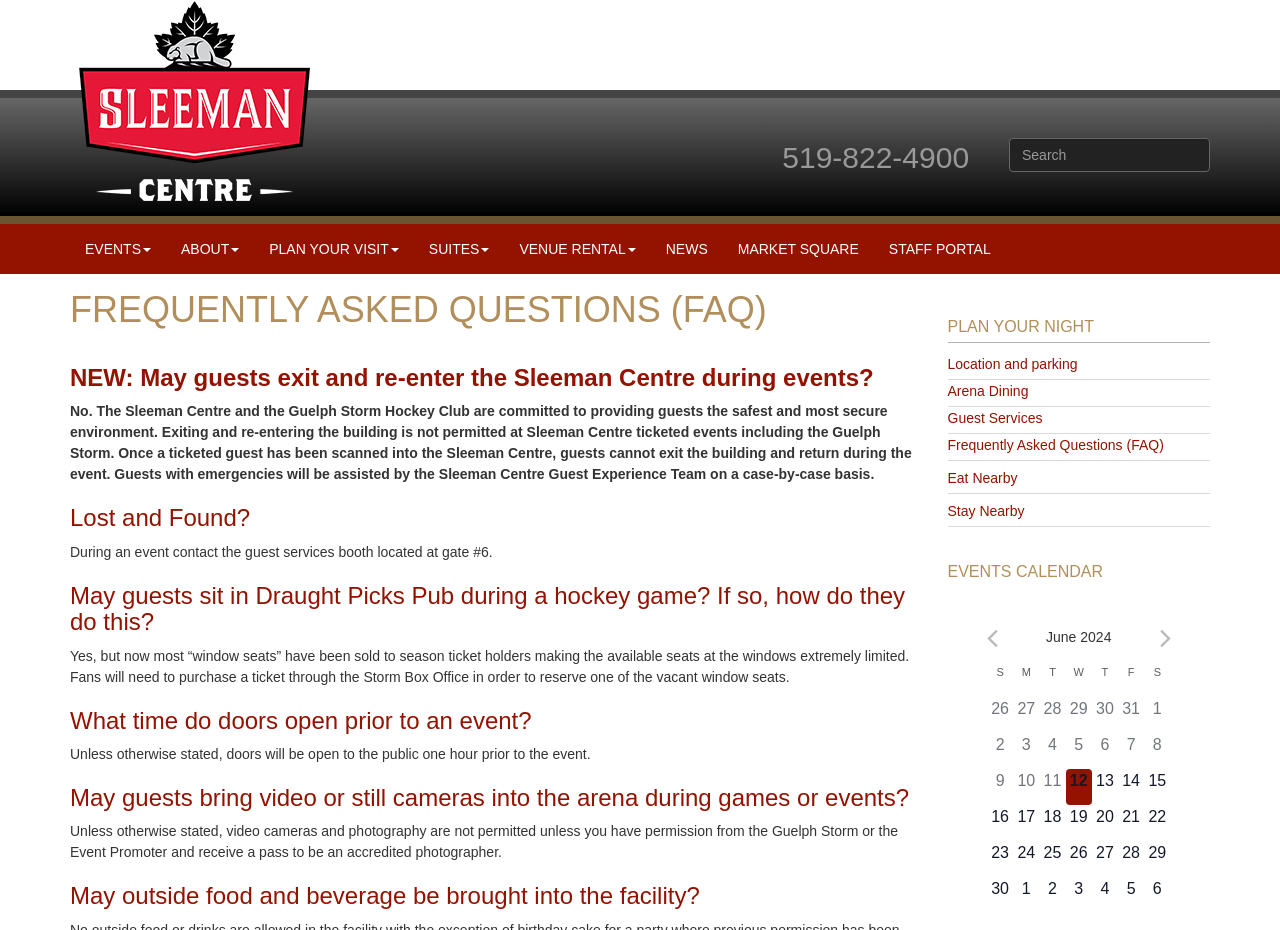Pinpoint the bounding box coordinates for the area that should be clicked to perform the following instruction: "Search for something".

[0.788, 0.148, 0.945, 0.185]